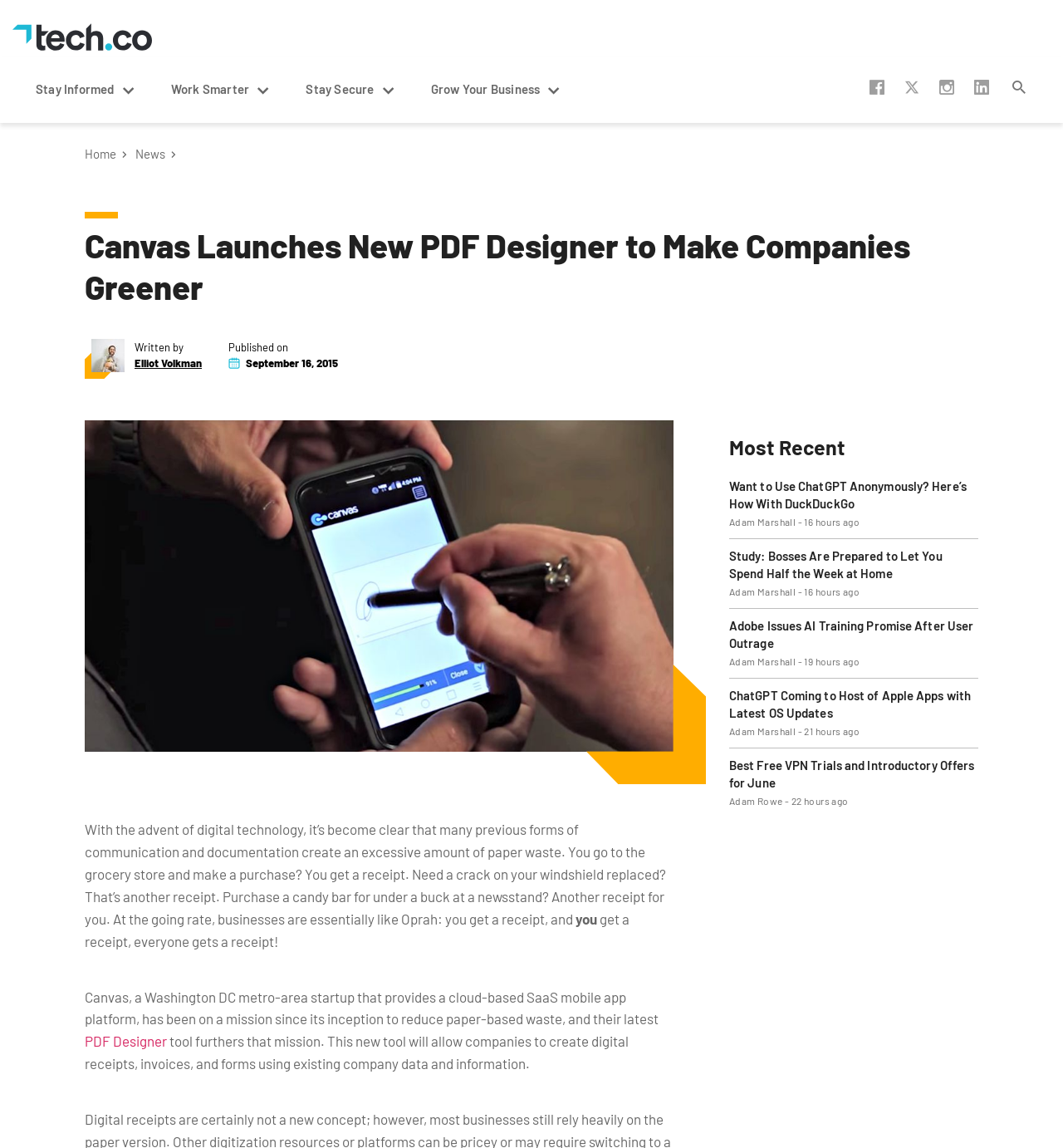Identify the bounding box for the UI element specified in this description: "Latest Celebrity Gossip". The coordinates must be four float numbers between 0 and 1, formatted as [left, top, right, bottom].

None